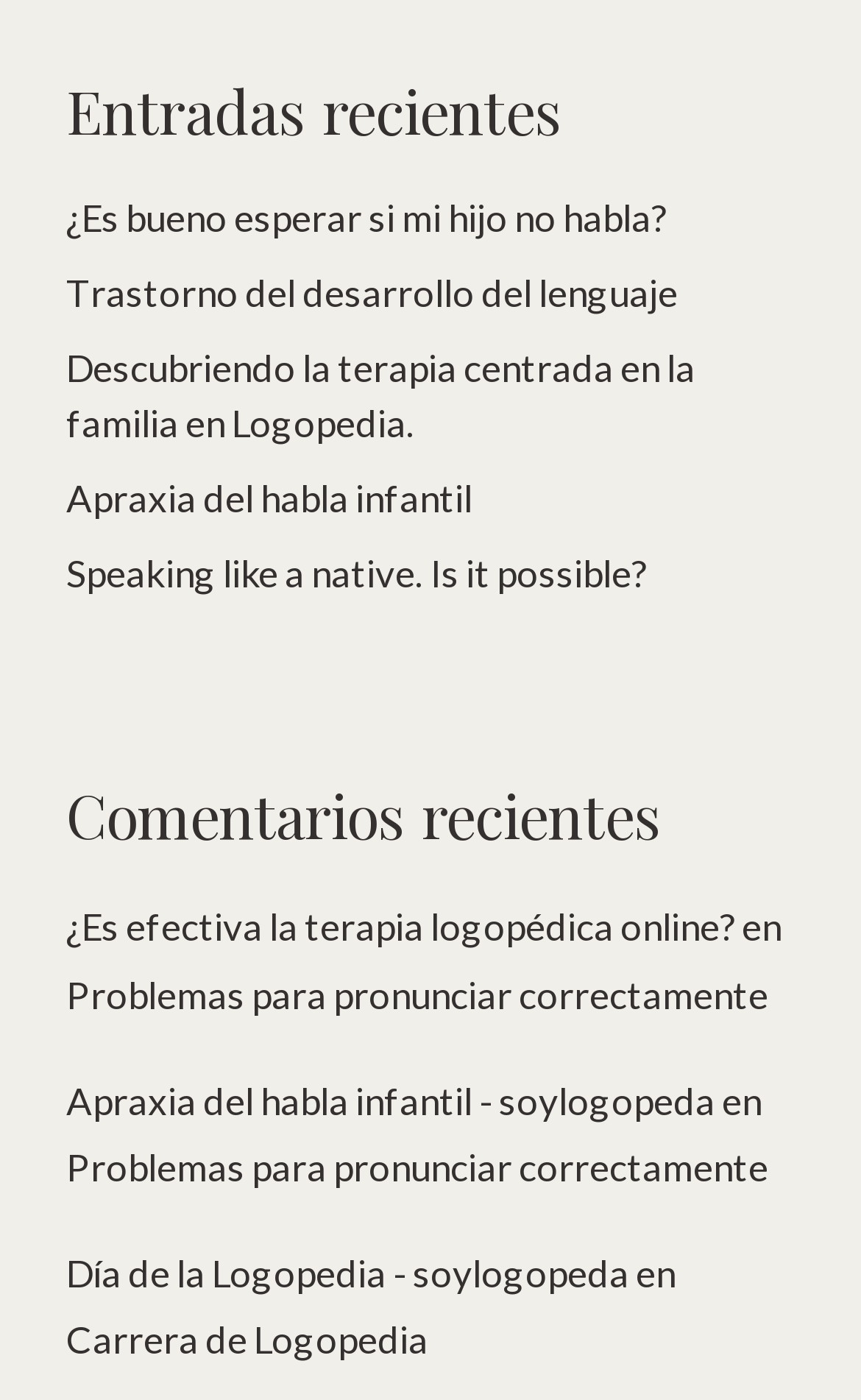How many links are there under the 'Entradas recientes' section?
Please give a detailed and elaborate answer to the question based on the image.

Under the 'Entradas recientes' section, there are five links listed, each with a title and a bounding box coordinate. These links are '¿Es bueno esperar si mi hijo no habla?', 'Trastorno del desarrollo del lenguaje', 'Descubriendo la terapia centrada en la familia en Logopedia.', 'Apraxia del habla infantil', and 'Speaking like a native. Is it possible?'. There are five links in total.